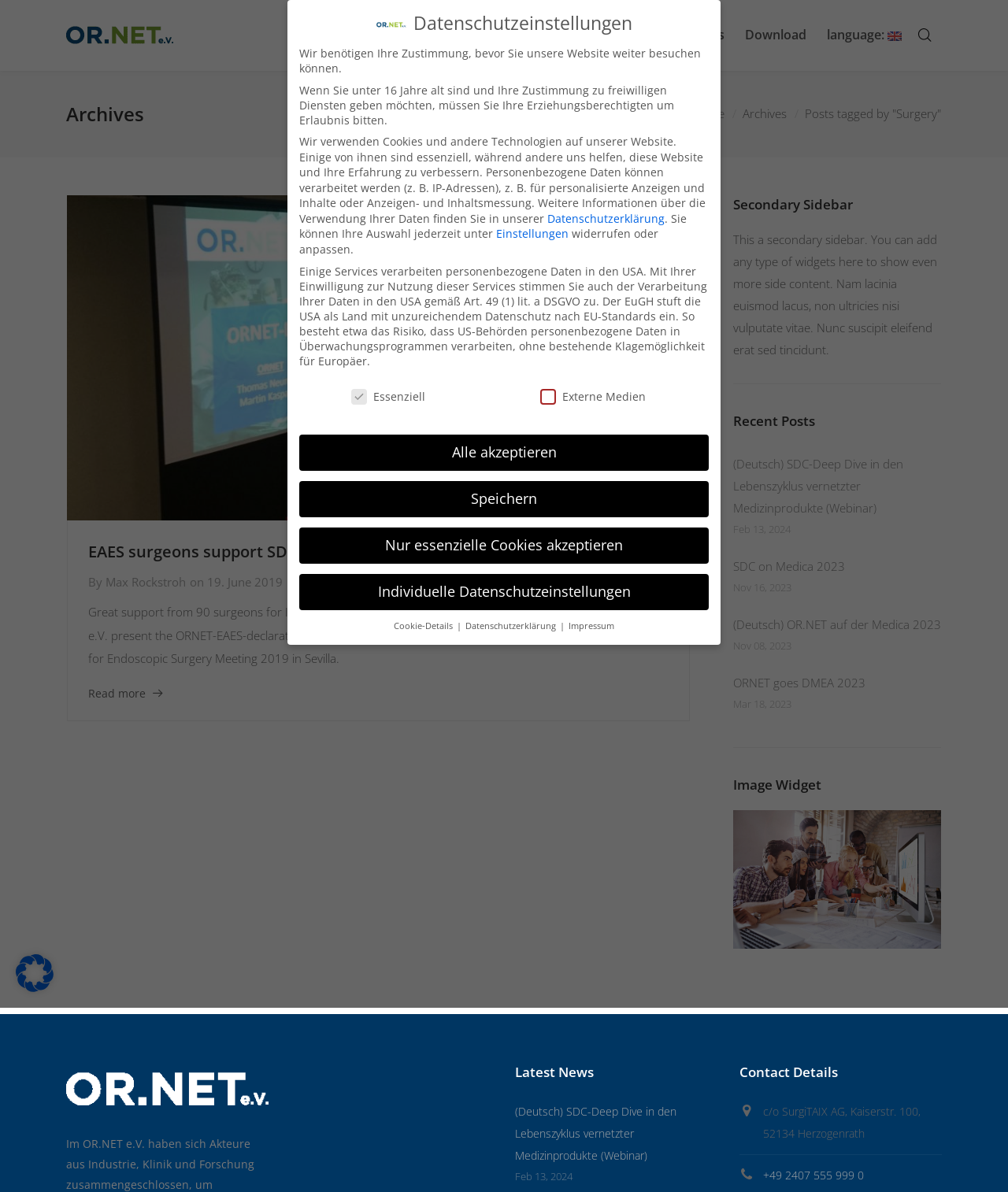For the given element description HGH & Peptides, determine the bounding box coordinates of the UI element. The coordinates should follow the format (top-left x, top-left y, bottom-right x, bottom-right y) and be within the range of 0 to 1.

None